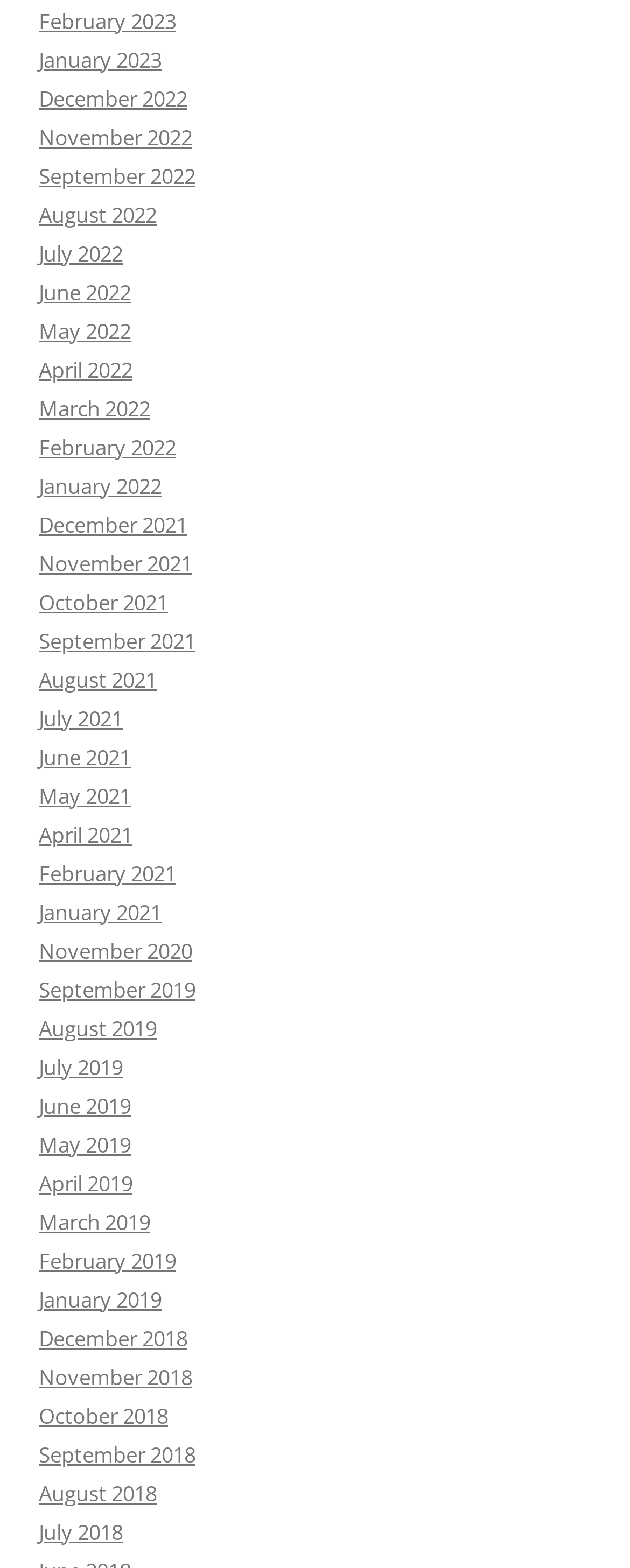Please find the bounding box coordinates of the section that needs to be clicked to achieve this instruction: "View February 2023".

[0.062, 0.004, 0.279, 0.022]